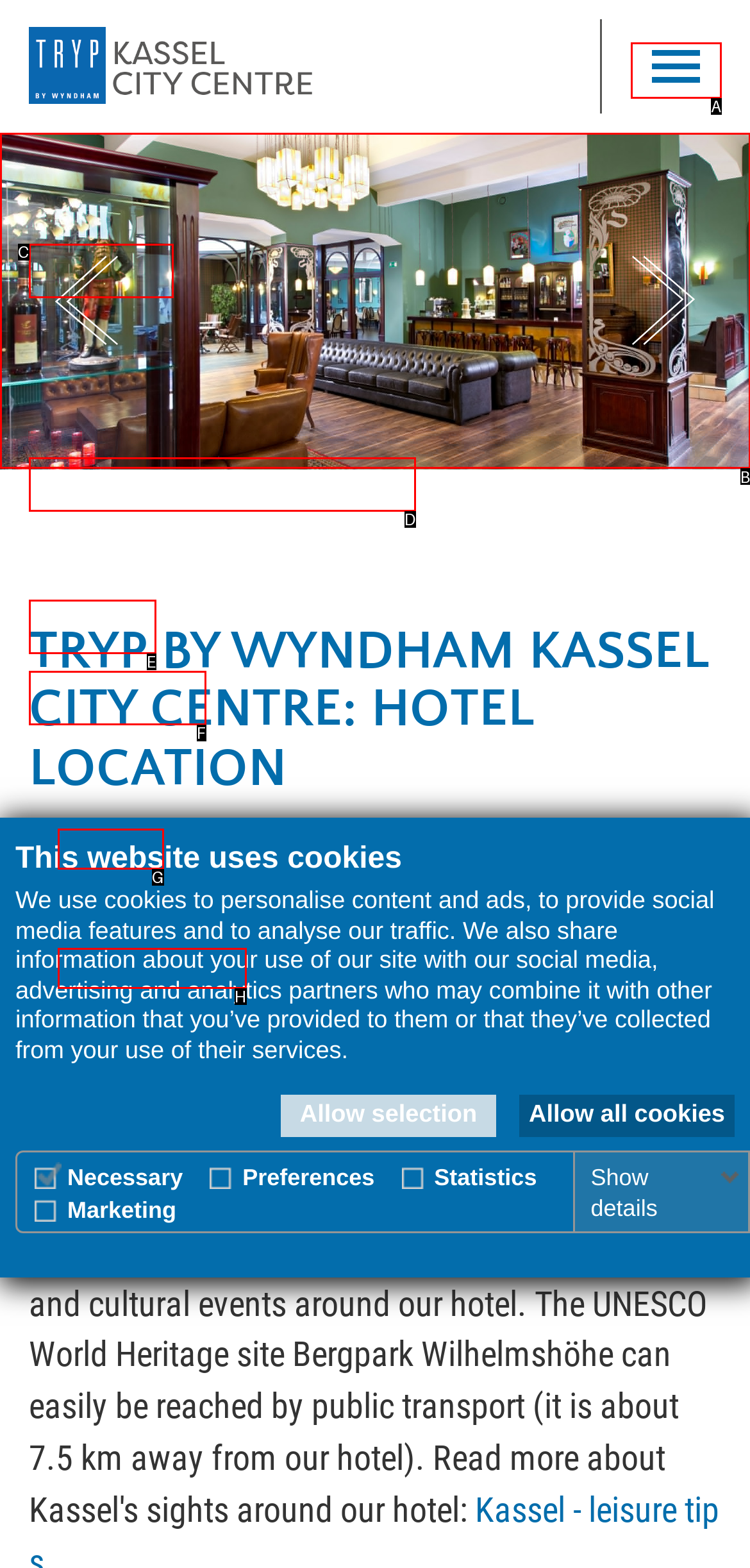Which UI element corresponds to this description: Offers
Reply with the letter of the correct option.

E